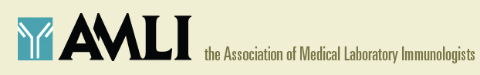Break down the image into a detailed narrative.

The image features the logo of the Association of Medical Laboratory Immunologists (AMLI). The logo prominently displays the acronym "AMLI" in bold, stylized black letters, exuding a professional and modern aesthetic. Above the text, there is a graphical element, which consists of a teal-colored symbol that suggests a connection to the field of medical laboratory immunology. The complete caption reads: "AMLI, the Association of Medical Laboratory Immunologists, representing professionals dedicated to advancing the science and practice of laboratory immunology." This logo serves as a visual identity for the organization, embodying its commitment to excellence in the field.